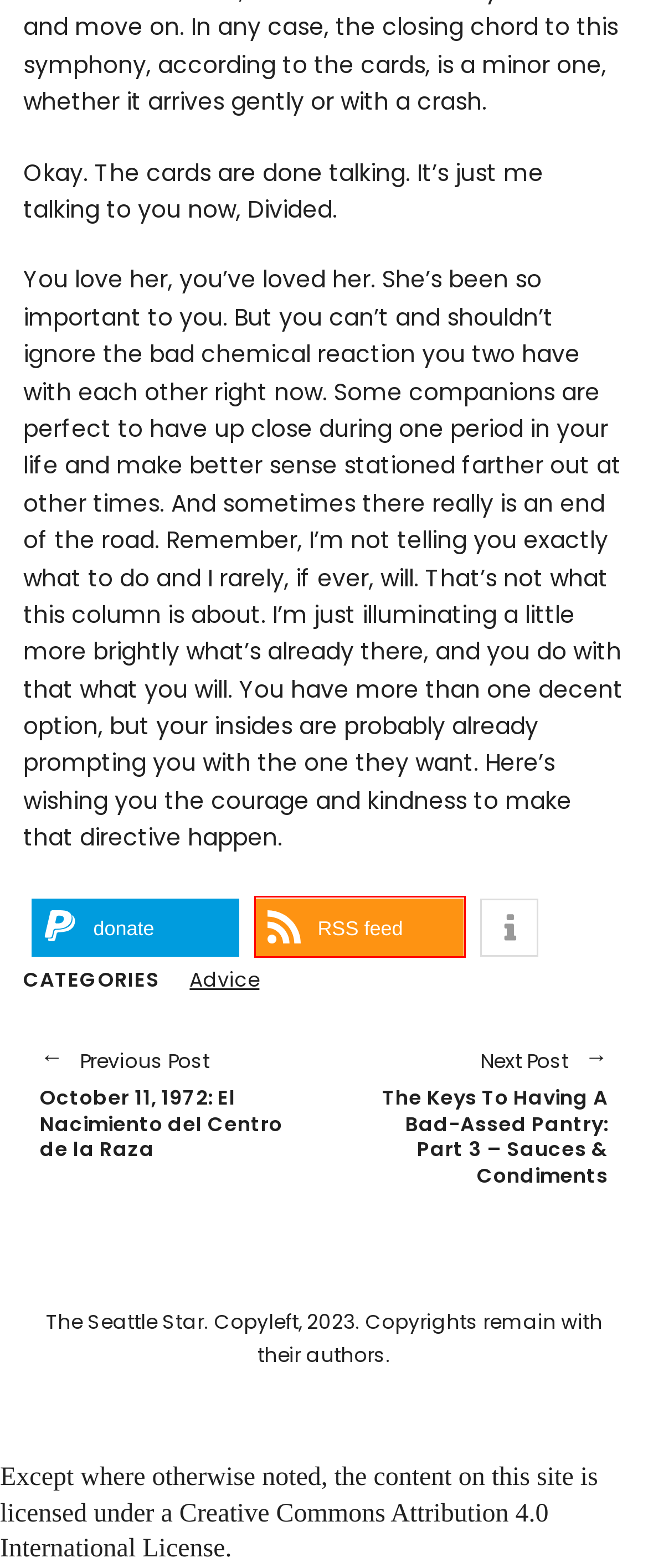You have received a screenshot of a webpage with a red bounding box indicating a UI element. Please determine the most fitting webpage description that matches the new webpage after clicking on the indicated element. The choices are:
A. The Seattle Star
B. “The World”, Steve Kaufman – The Seattle Star
C. Politics – The Seattle Star
D. Comix – The Seattle Star
E. About Us – The Seattle Star
F. Temperance – The Seattle Star
G. Advice – The Seattle Star
H. October 11, 1972: El Nacimiento del Centro de la Raza – The Seattle Star

A